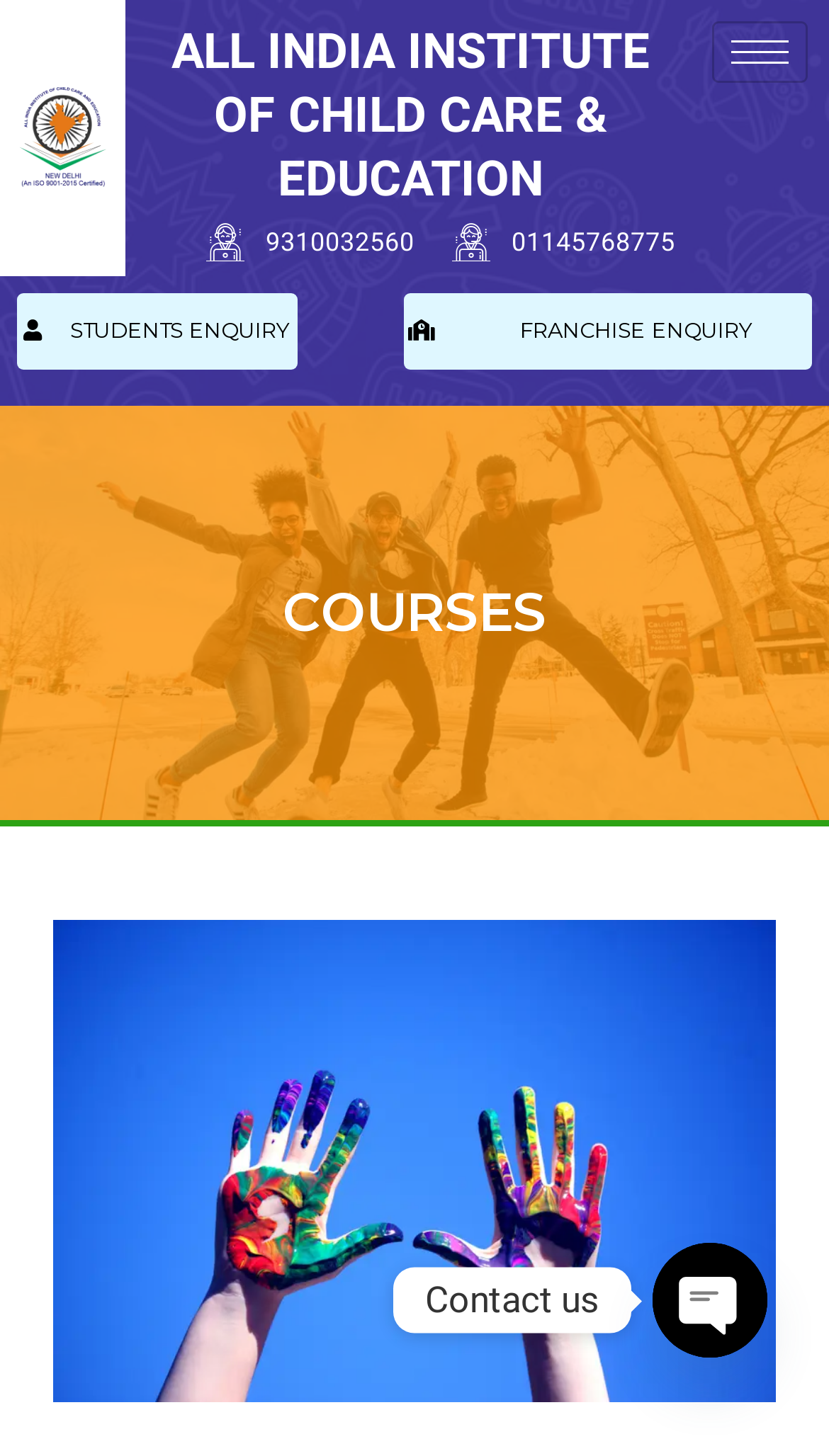Refer to the image and answer the question with as much detail as possible: What is the name of the institute?

The name of the institute can be found in the heading element with bounding box coordinates [0.176, 0.015, 0.814, 0.145].